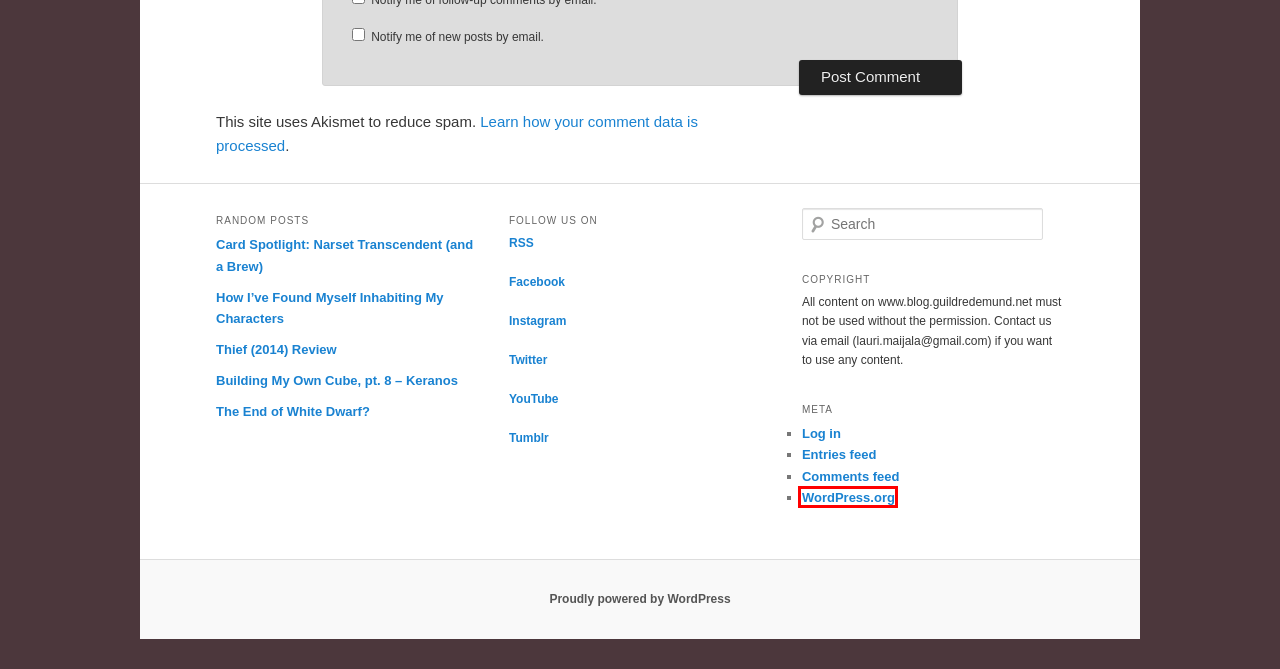Look at the screenshot of a webpage where a red bounding box surrounds a UI element. Your task is to select the best-matching webpage description for the new webpage after you click the element within the bounding box. The available options are:
A. Log In ‹ Guild Blog — WordPress
B. Blog Tool, Publishing Platform, and CMS – WordPress.org
C. Card Spotlight: Narset Transcendent (and a Brew) | Guild Blog
D. Privacy Policy – Akismet
E. The End of White Dwarf? | Guild Blog
F. Magic: The Gathering | Guild Blog
G. Comments for Guild Blog
H. How I’ve Found Myself Inhabiting My Characters | Guild Blog

B